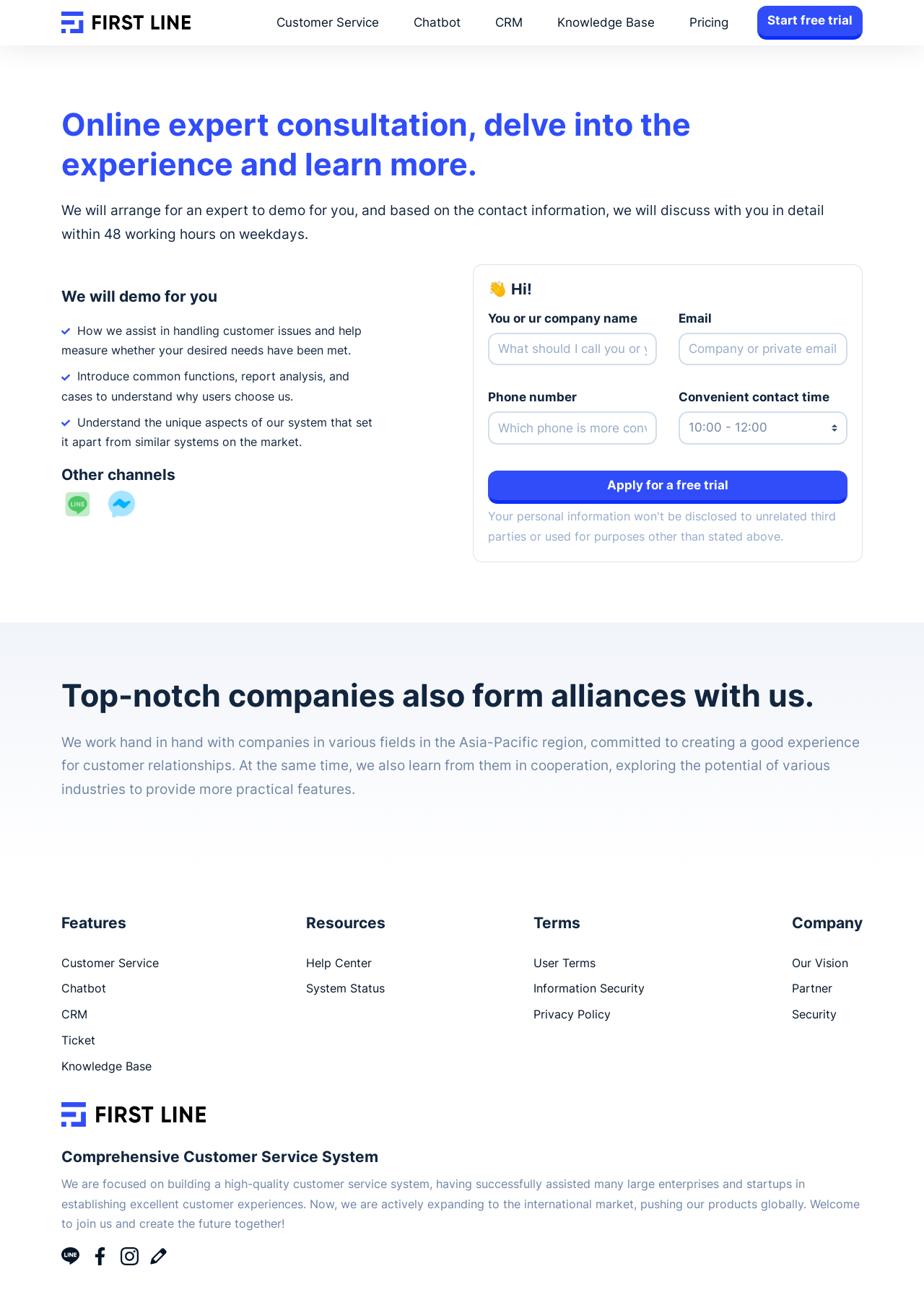Please provide the bounding box coordinates for the element that needs to be clicked to perform the following instruction: "Click the 'Start free trial' button". The coordinates should be given as four float numbers between 0 and 1, i.e., [left, top, right, bottom].

[0.82, 0.004, 0.934, 0.031]